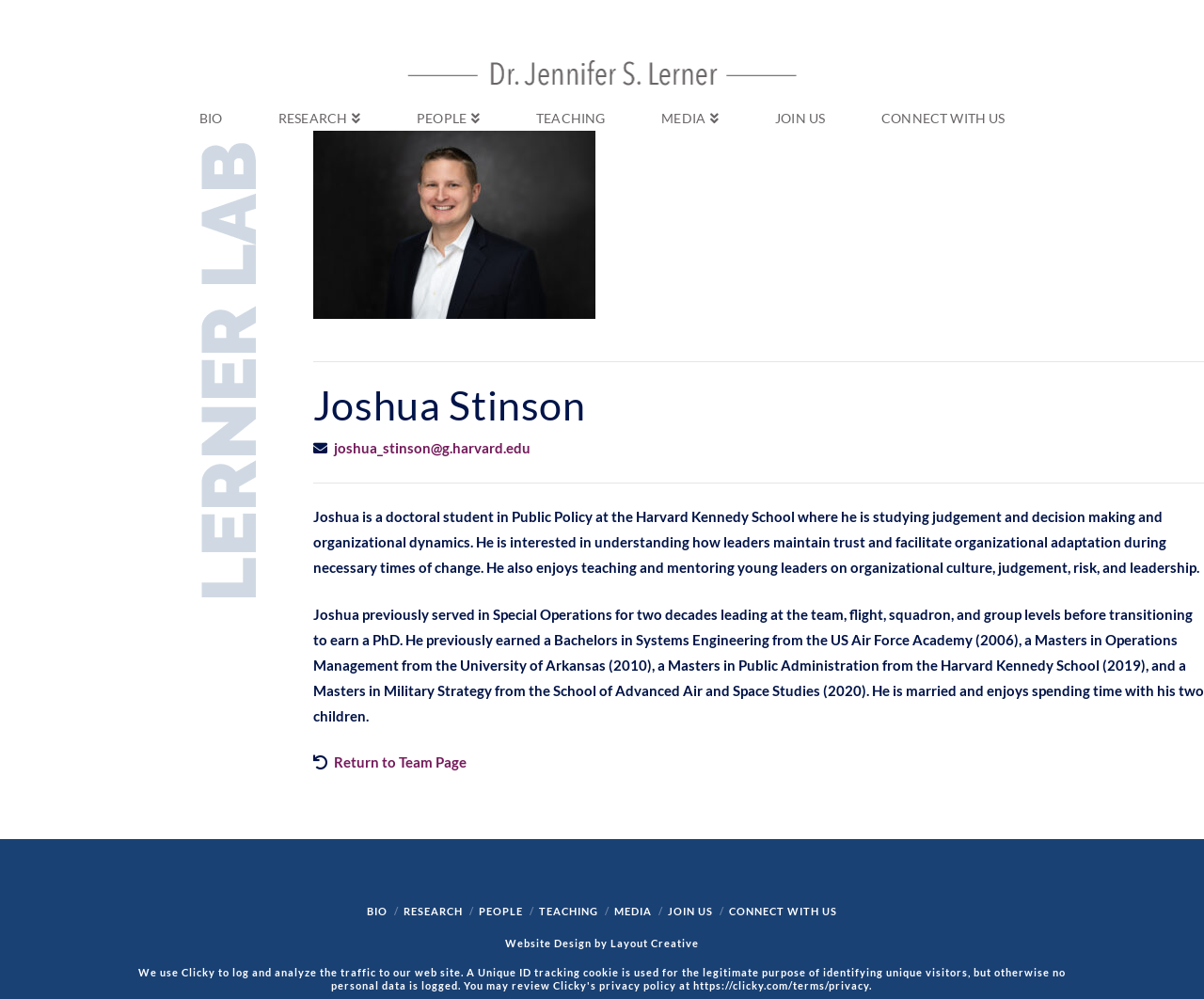What is the name of the person on this webpage?
Please respond to the question thoroughly and include all relevant details.

Based on the webpage content, I found a heading element with the text 'Joshua Stinson', which suggests that this webpage is about a person named Joshua Stinson.